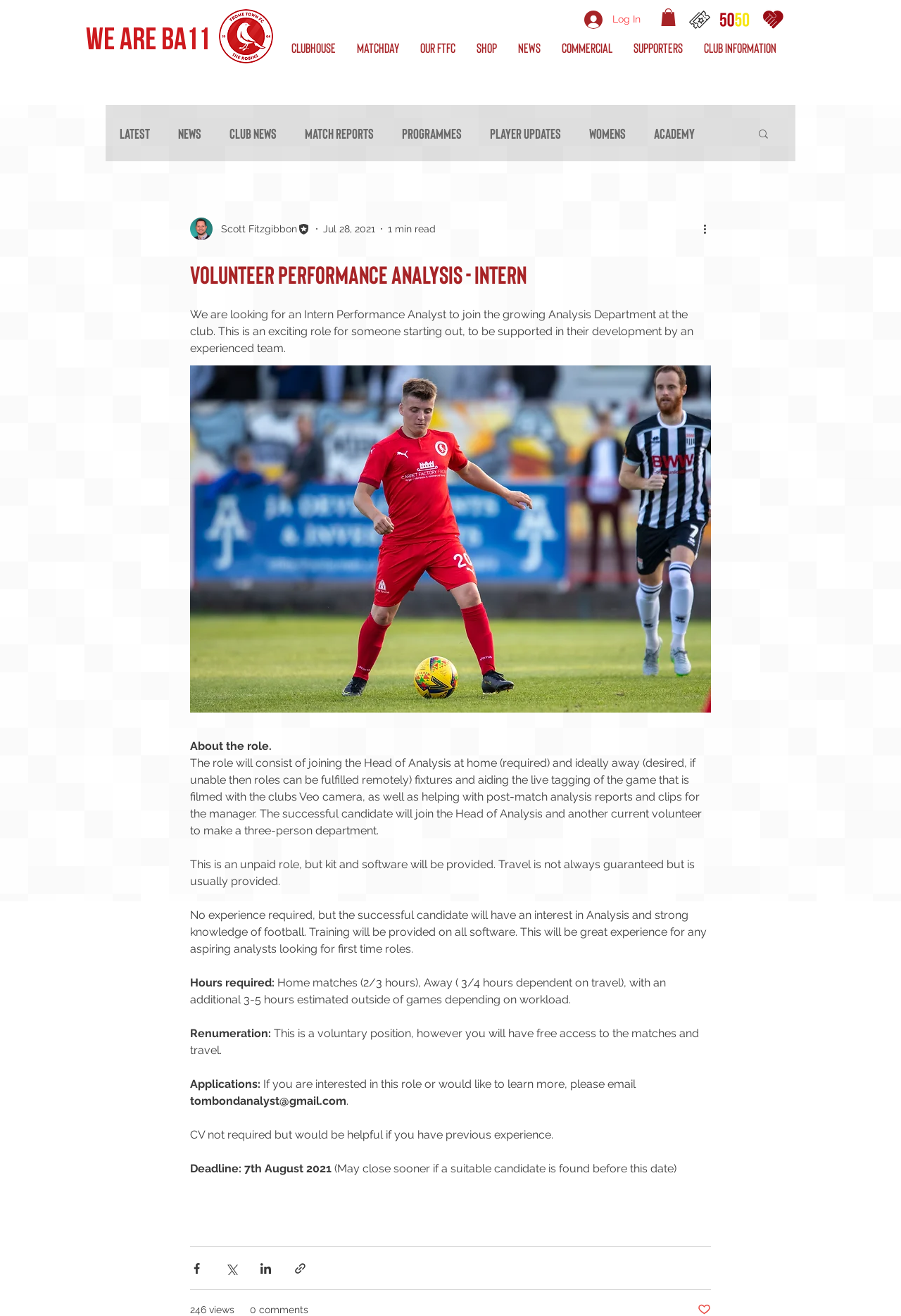Please identify the bounding box coordinates of the clickable element to fulfill the following instruction: "View the 50:50 Draw page". The coordinates should be four float numbers between 0 and 1, i.e., [left, top, right, bottom].

[0.798, 0.01, 0.832, 0.02]